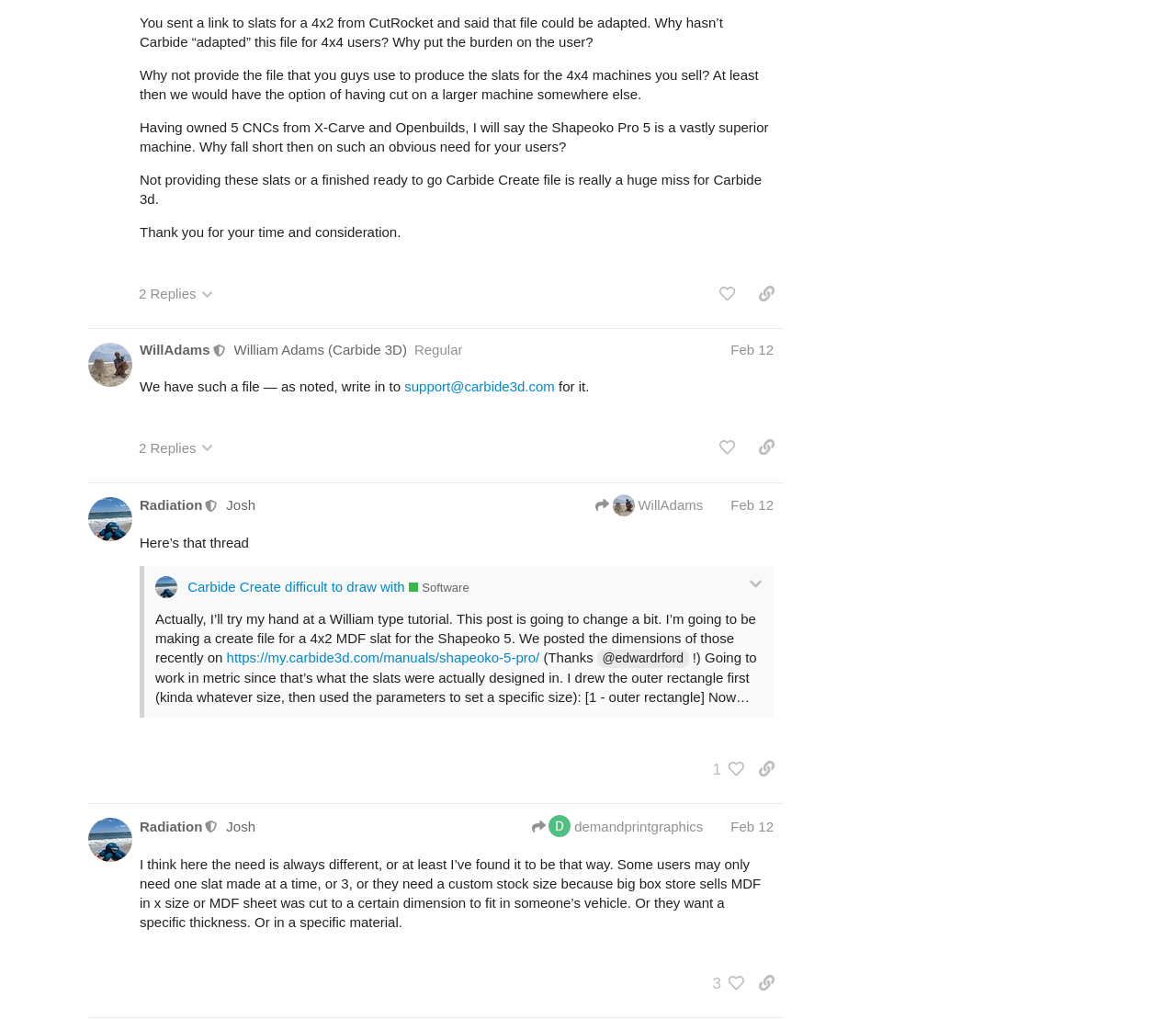Refer to the screenshot and give an in-depth answer to this question: What is the username of the moderator who replied to the first post?

I found the username by looking at the heading of the second post, which says 'WillAdams This user is a moderator William Adams (Carbide 3D) Regular Feb 12'.